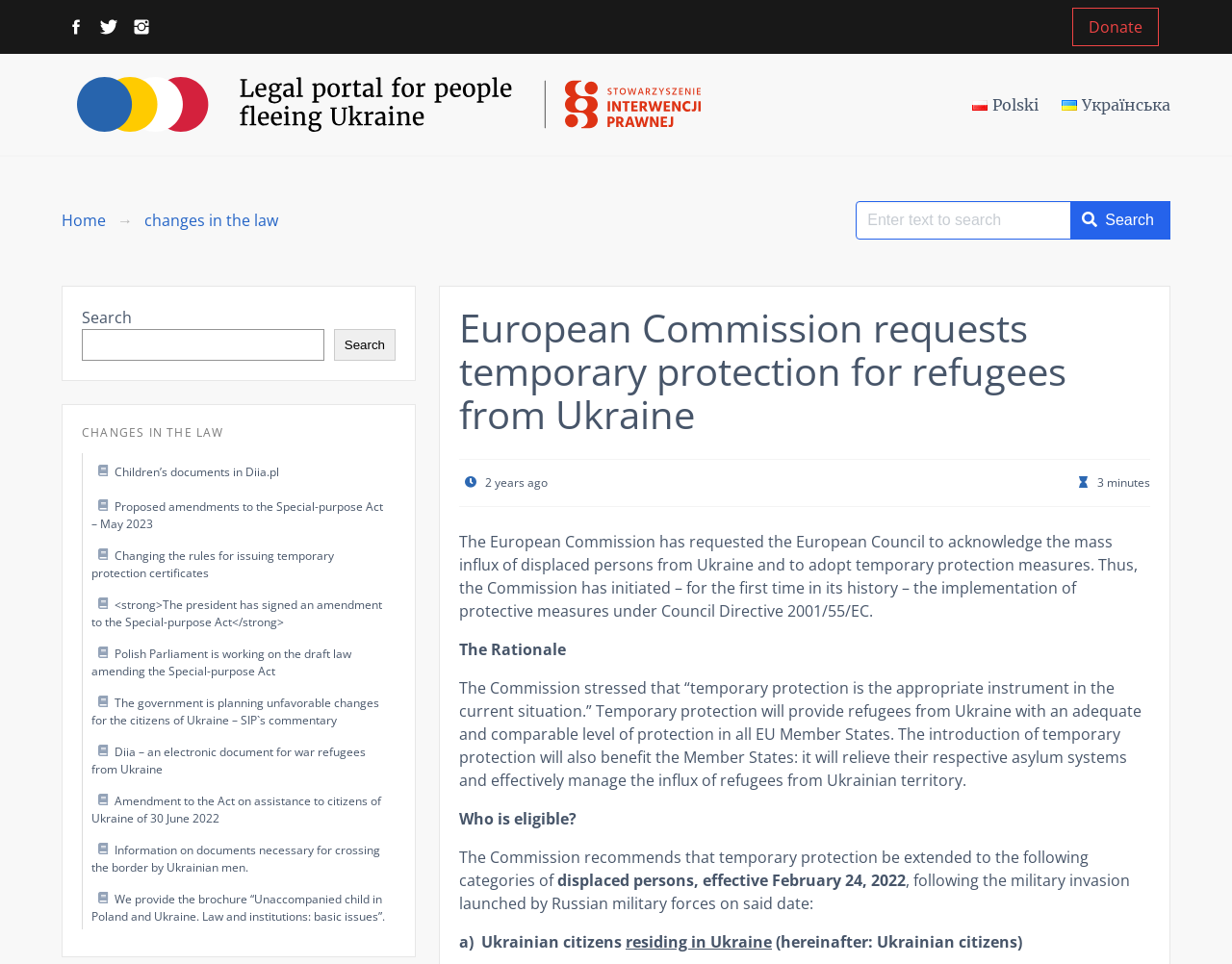Identify the bounding box coordinates for the UI element described as: "changes in the law". The coordinates should be provided as four floats between 0 and 1: [left, top, right, bottom].

[0.108, 0.217, 0.235, 0.241]